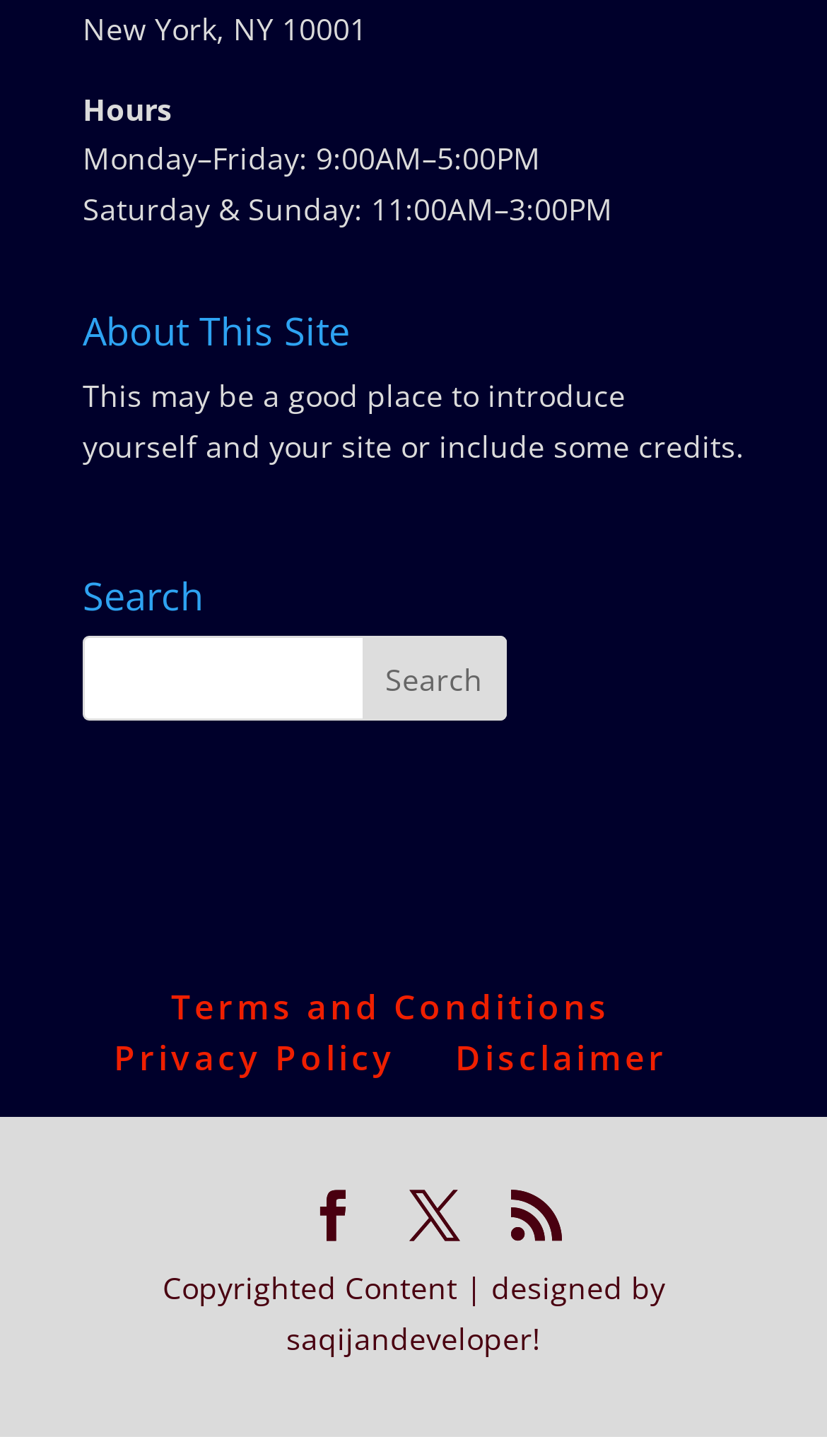Please give the bounding box coordinates of the area that should be clicked to fulfill the following instruction: "click facebook link". The coordinates should be in the format of four float numbers from 0 to 1, i.e., [left, top, right, bottom].

[0.372, 0.818, 0.433, 0.854]